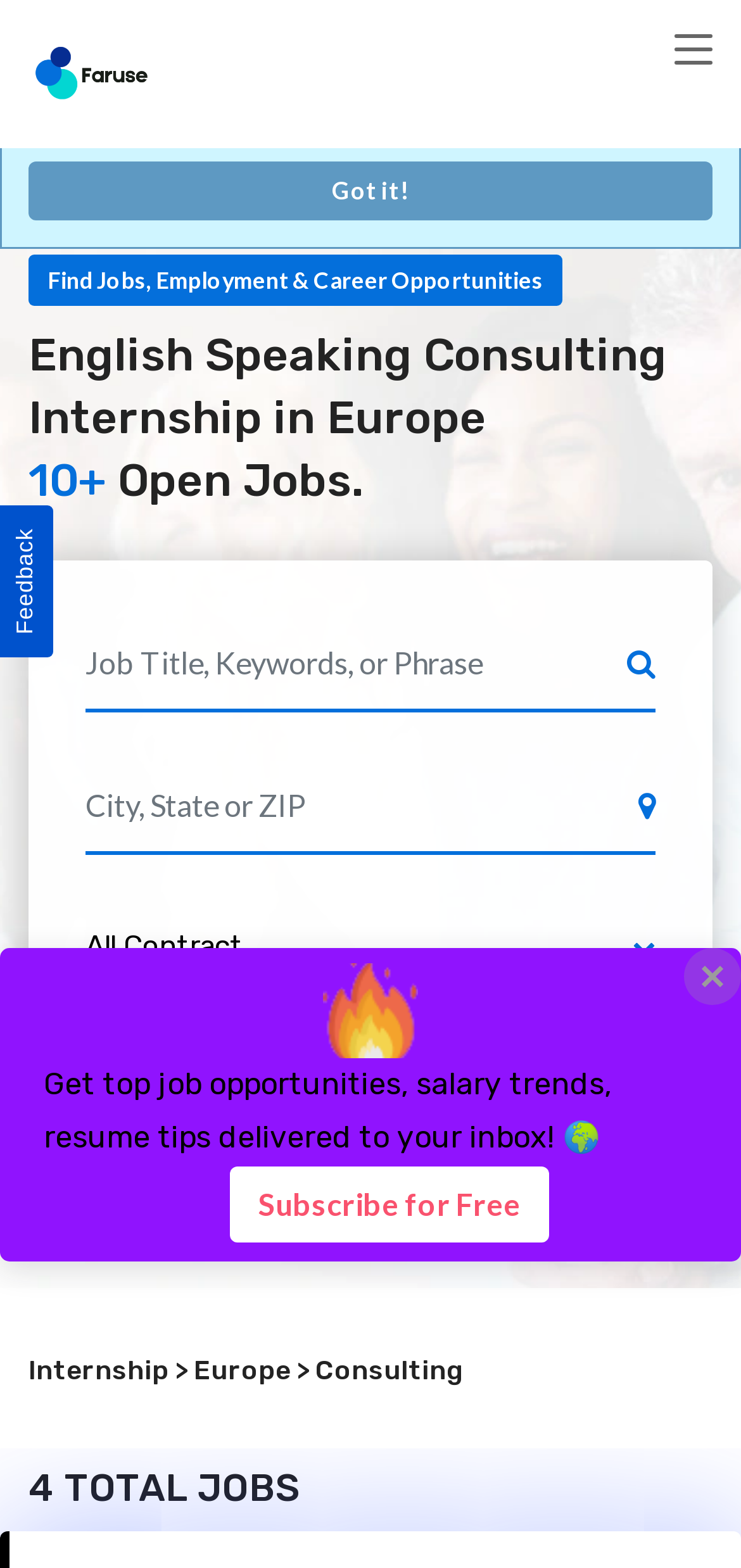Provide an in-depth caption for the webpage.

This webpage is a job search platform that specializes in English speaking consulting internships in Europe for expats. At the top of the page, there is a notification bar with a message about the website's terms of service and privacy policy, accompanied by a "Learn More" link and a "Got it!" button to dismiss the notification.

Below the notification bar, there is a navigation menu on the top right corner with a "Toggle navigation" button. The main content area is divided into two sections. On the left, there is a sidebar with a heading that reads "Find Jobs, Employment & Career Opportunities". Below this heading, there is a job search form with fields for job title, keywords, or phrase, city, state, or ZIP, and a "Find Job" button.

On the right side of the main content area, there is a list of job categories with headings that read "English Speaking Consulting Internship in Europe 10+ Open Jobs" and "Internship > Europe > Consulting". There are also links to specific job categories, such as "Internship", "Europe", and "Consulting". Below these headings, there is a notification that reads "4 TOTAL JOBS".

Further down the page, there are links to other tools and services, including "OUR AI TOOLS" and "WEBSITE BUILDER". There is also a "Feedback" section and an image of an icon. In the bottom right corner, there is a newsletter subscription section with a heading that reads "Get top job opportunities, salary trends, resume tips delivered to your inbox! 🌍" and a "Subscribe for Free" button. Finally, there is a small image in the bottom right corner of the page.